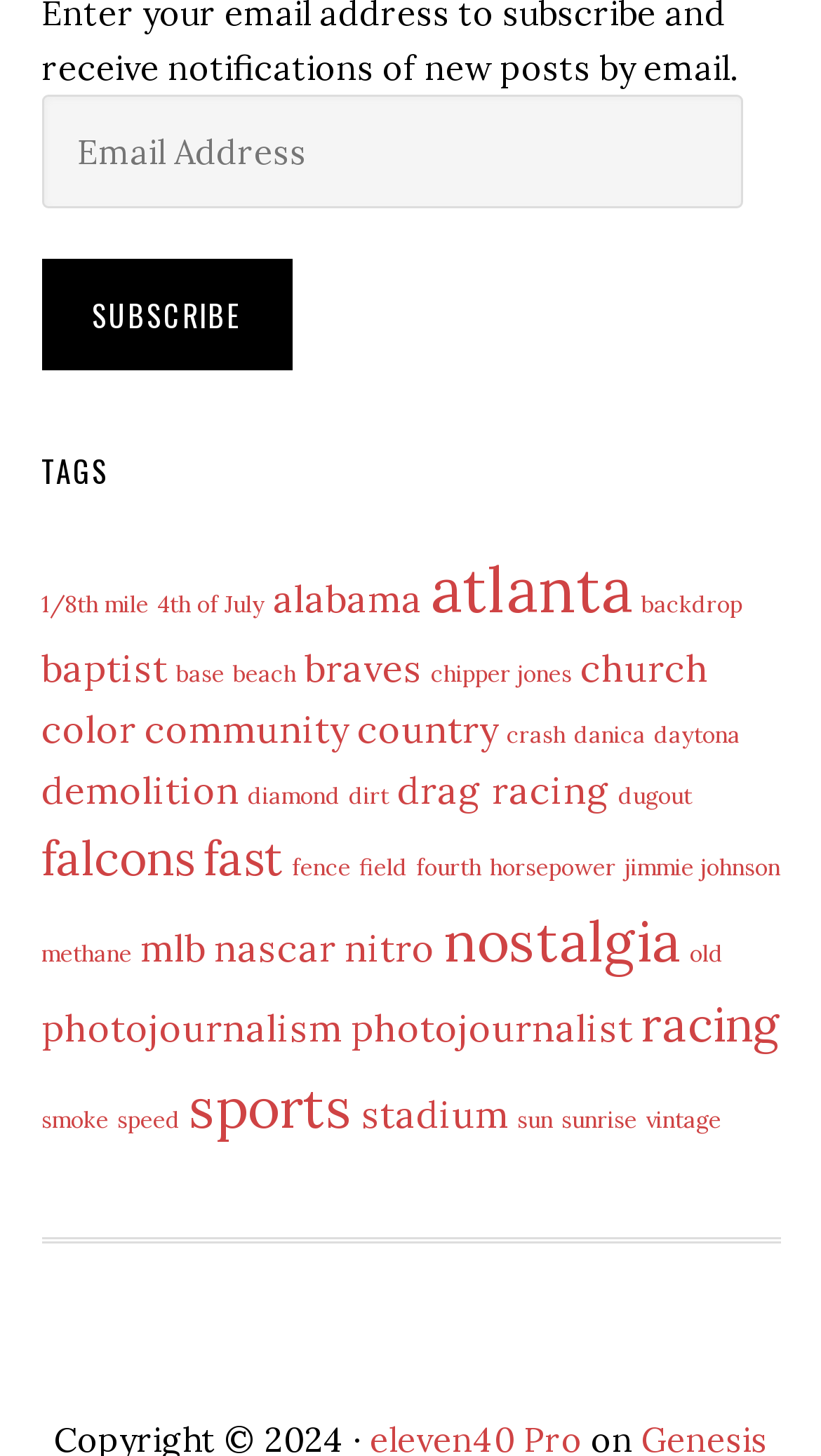Please find the bounding box coordinates of the section that needs to be clicked to achieve this instruction: "Explore nostalgia items".

[0.54, 0.622, 0.829, 0.67]